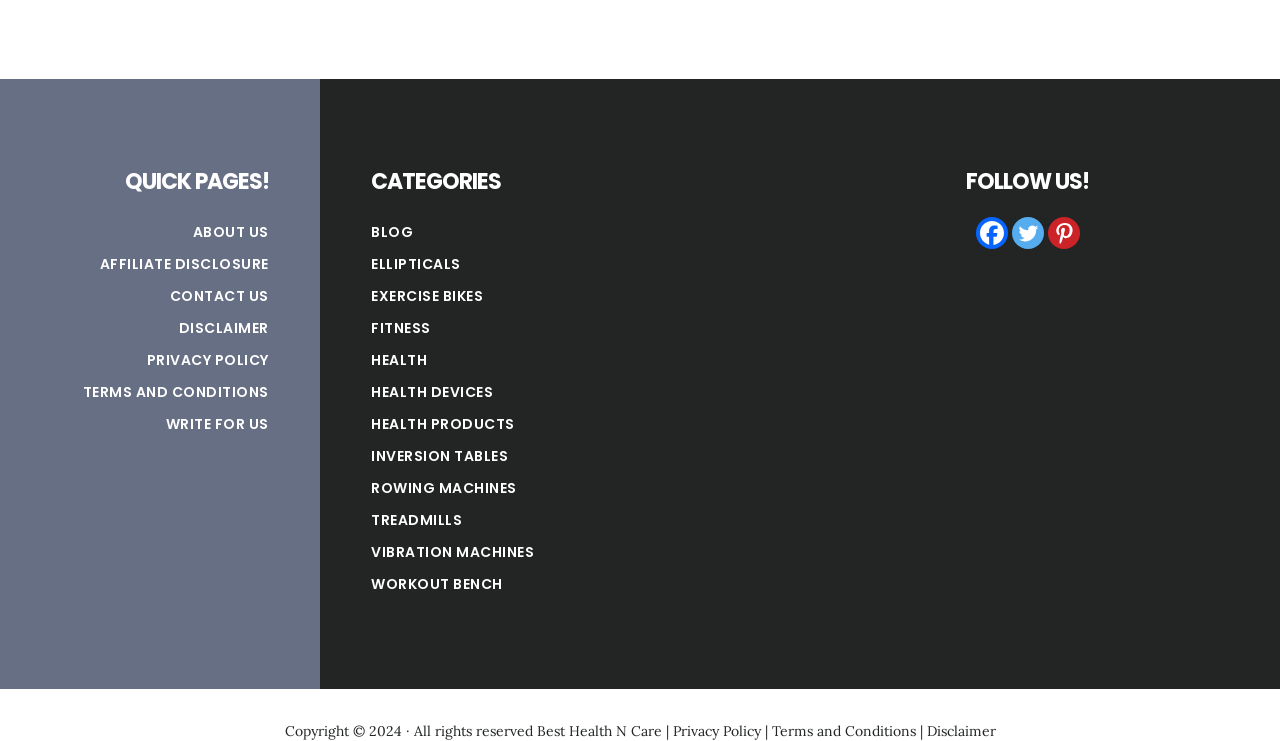Identify the bounding box coordinates of the clickable region to carry out the given instruction: "view disclaimer".

[0.14, 0.429, 0.21, 0.456]